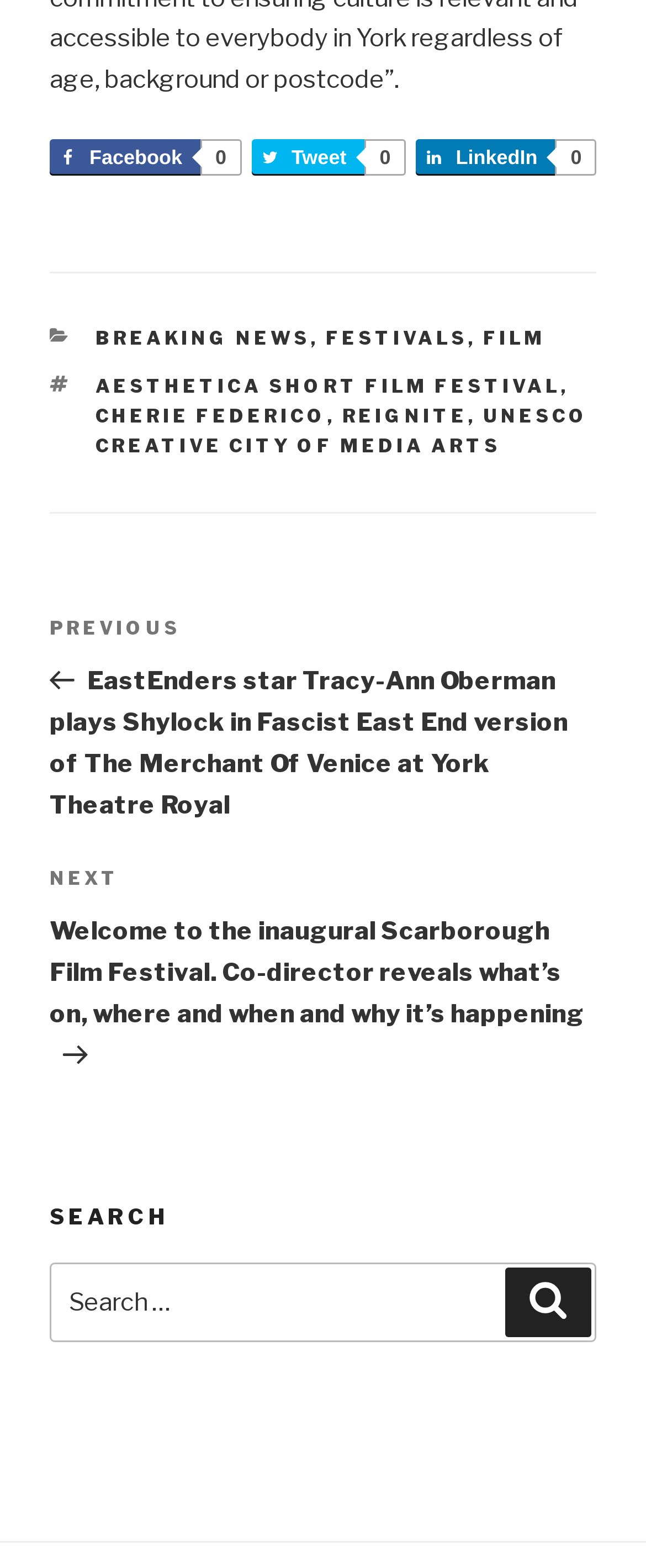Can you find the bounding box coordinates for the UI element given this description: "Breaking News"? Provide the coordinates as four float numbers between 0 and 1: [left, top, right, bottom].

[0.147, 0.208, 0.481, 0.223]